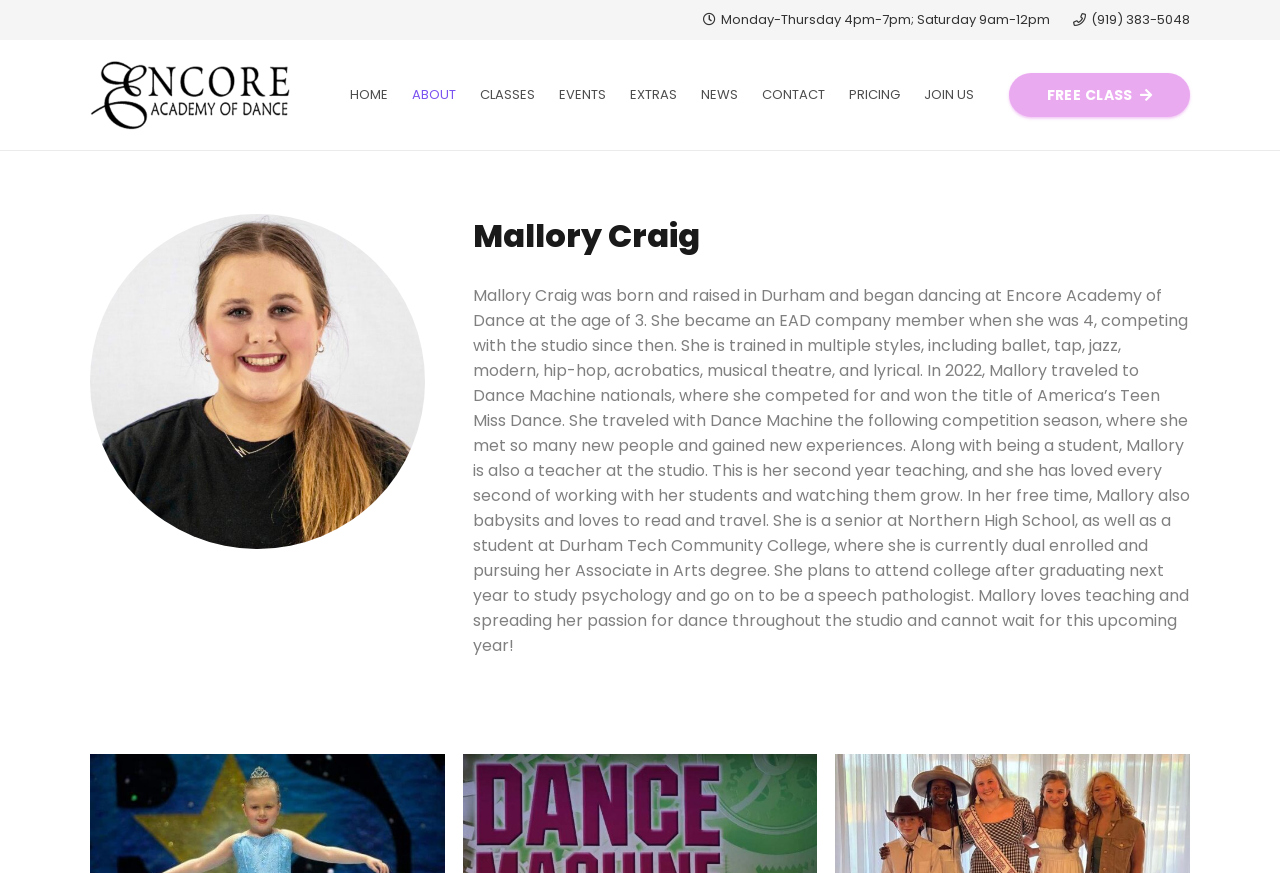What is the title won by Mallory in 2022?
Utilize the information in the image to give a detailed answer to the question.

I found the title by reading the static text element with the bounding box coordinates [0.369, 0.325, 0.929, 0.752], which contains the biography of Mallory Craig. The text states that she 'competed for and won the title of America’s Teen Miss Dance' in 2022.